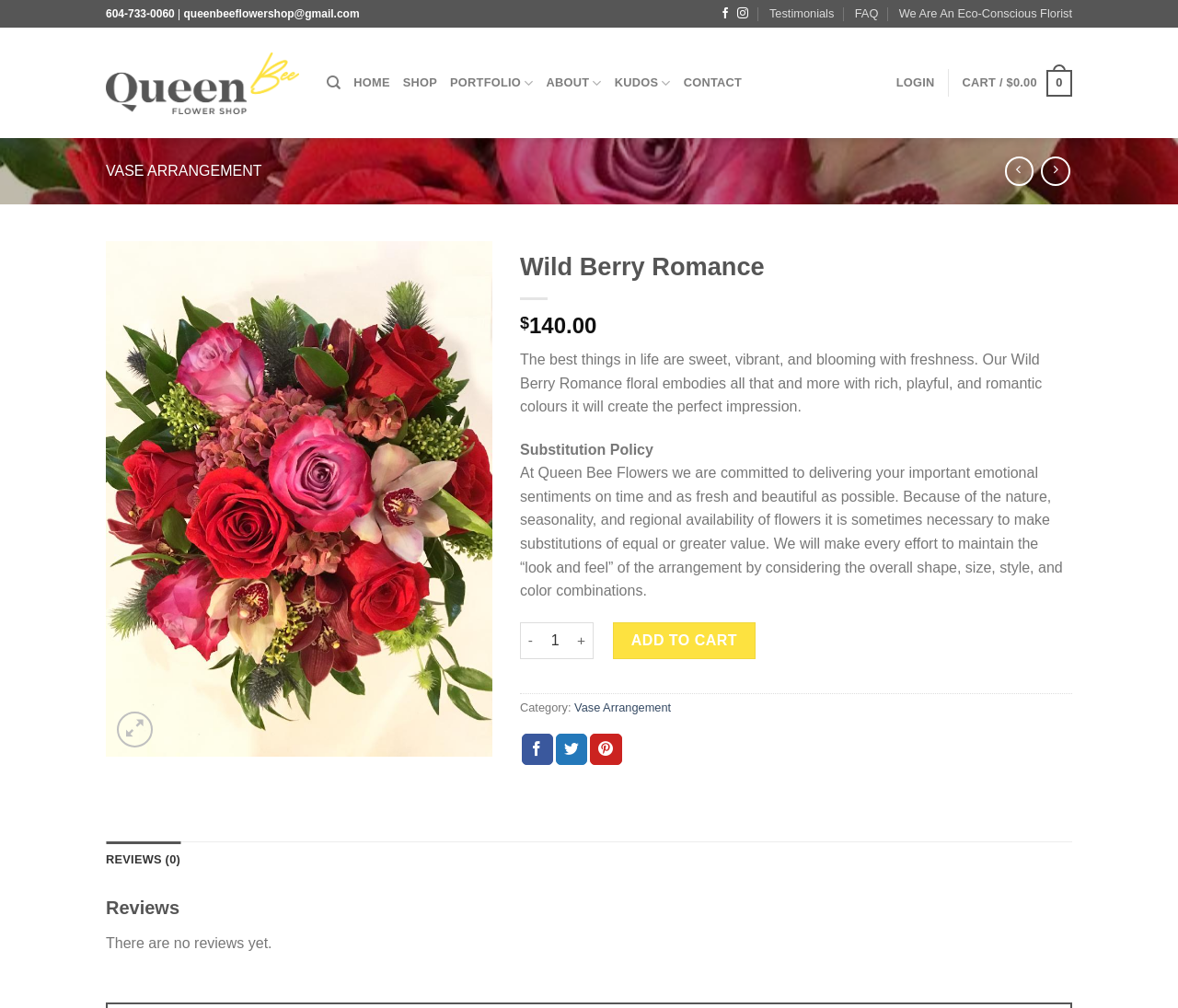Describe all significant elements and features of the webpage.

This webpage is for Queen Bee Flowers, a Vancouver-based flower shop and delivery service. At the top left corner, there is a phone number, email address, and social media links. Below that, there is a navigation menu with links to Testimonials, FAQ, and We Are An Eco-Conscious Florist. 

To the right of the navigation menu, there is a search bar and a series of links to different sections of the website, including HOME, SHOP, PORTFOLIO, ABOUT, KUDOS, CONTACT, and LOGIN. A CART link with a price of $0.00 is located at the top right corner.

Below the navigation menu, there is a large image of a vase arrangement, with a Previous and Next button on either side. Above the image, there is a link to VASE ARRANGEMENT. 

The main content of the page is focused on the Wild Berry Romance floral arrangement. The title "Wild Berry Romance" is displayed prominently, with a price of $140.00 below it. A detailed description of the arrangement is provided, highlighting its sweet, vibrant, and blooming freshness. 

There is also a section on Substitution Policy, explaining that the flower shop may need to make substitutions of equal or greater value due to the nature, seasonality, and regional availability of flowers. 

Customers can adjust the quantity of the arrangement using a spin button and add it to their cart using the ADD TO CART button. The arrangement's category, Vase Arrangement, is listed below, with social media links and a tab list to access reviews. Currently, there are no reviews for this product.